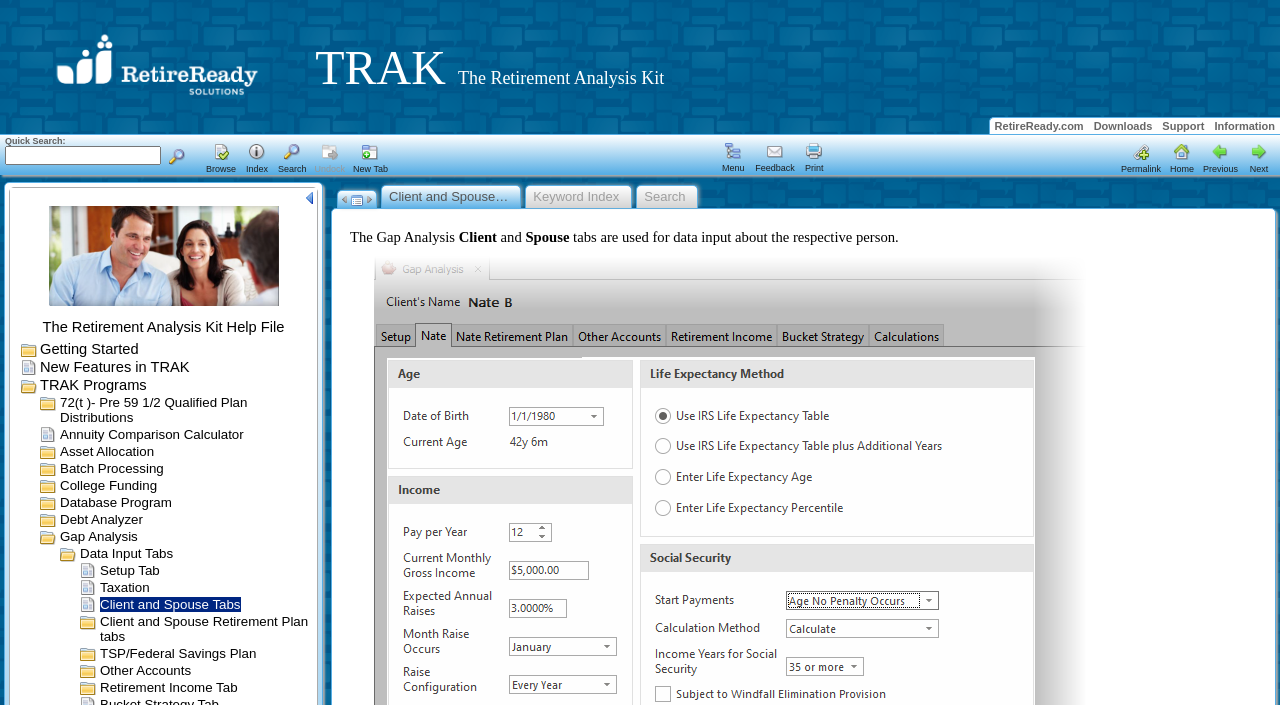Provide the bounding box coordinates of the HTML element described as: "parent_node: Quick Search: name="searchinput"". The bounding box coordinates should be four float numbers between 0 and 1, i.e., [left, top, right, bottom].

[0.004, 0.207, 0.126, 0.234]